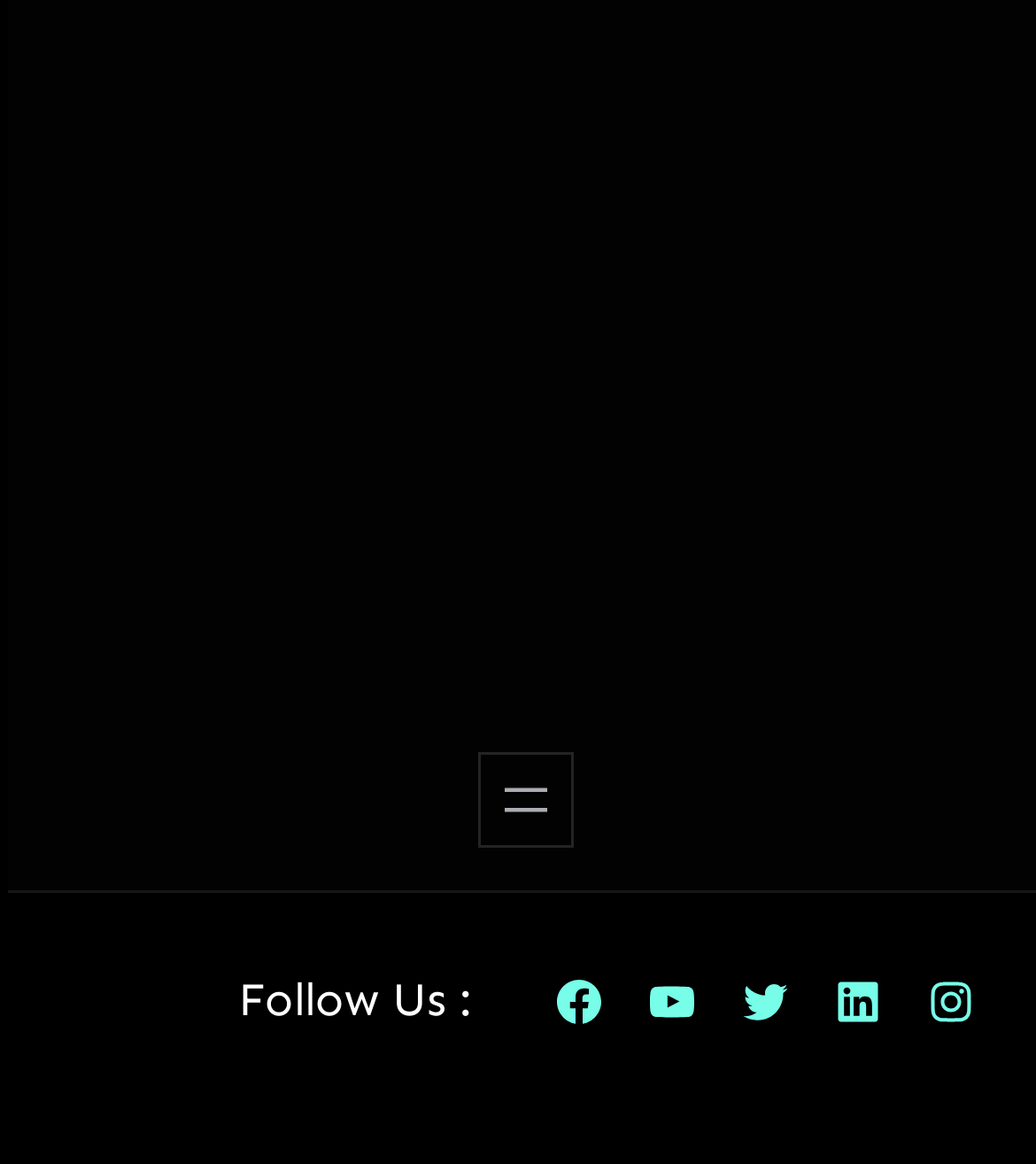Using the description: "parent_node: Home aria-label="Open menu"", determine the UI element's bounding box coordinates. Ensure the coordinates are in the format of four float numbers between 0 and 1, i.e., [left, top, right, bottom].

[0.462, 0.647, 0.554, 0.729]